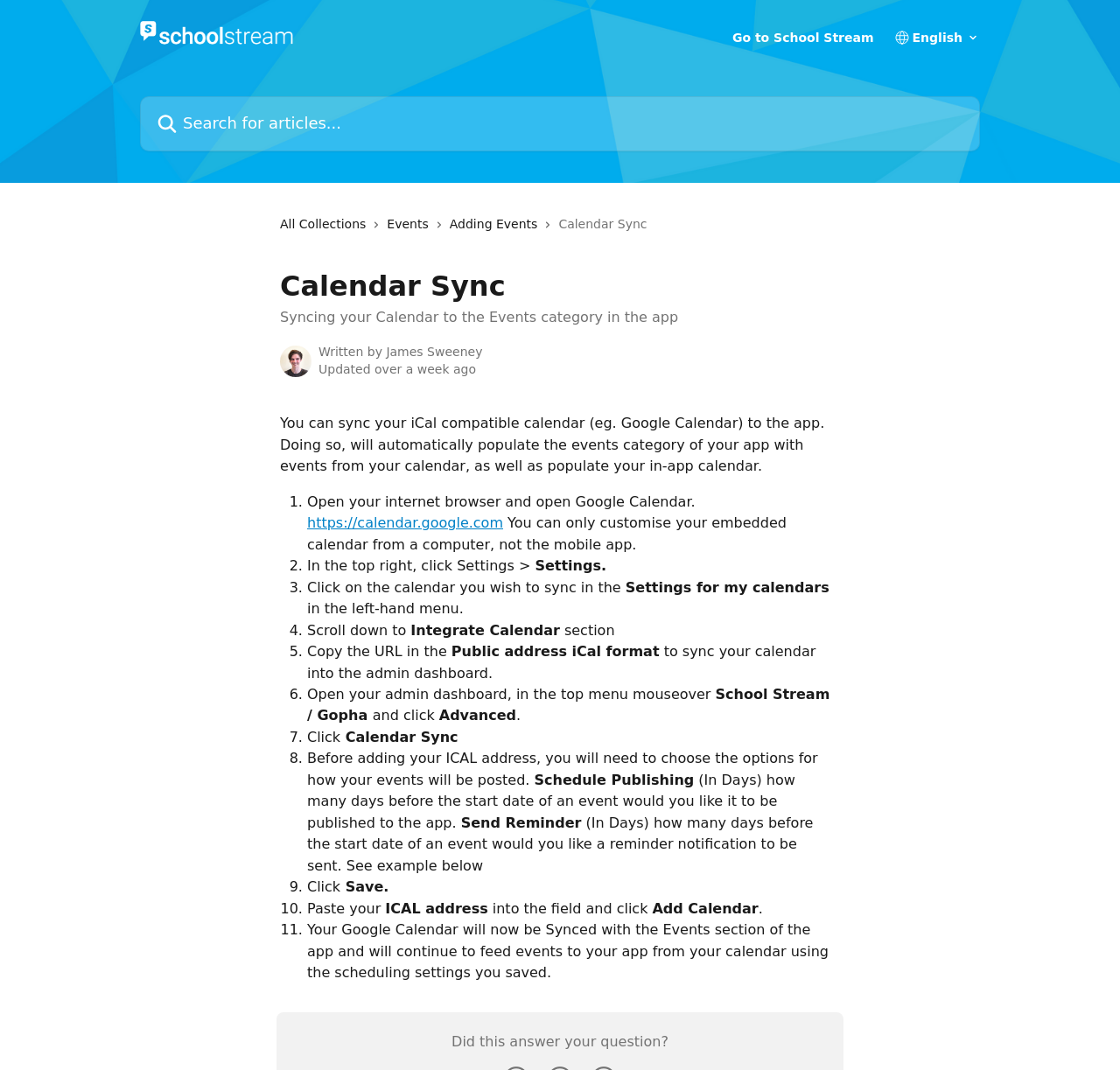Provide a thorough and detailed response to the question by examining the image: 
How many steps are required to sync a Google Calendar to the Events section of the app?

According to the instructions provided, there are 11 steps required to sync a Google Calendar to the Events section of the app, starting from opening Google Calendar to pasting the ICAL address and clicking Add Calendar.